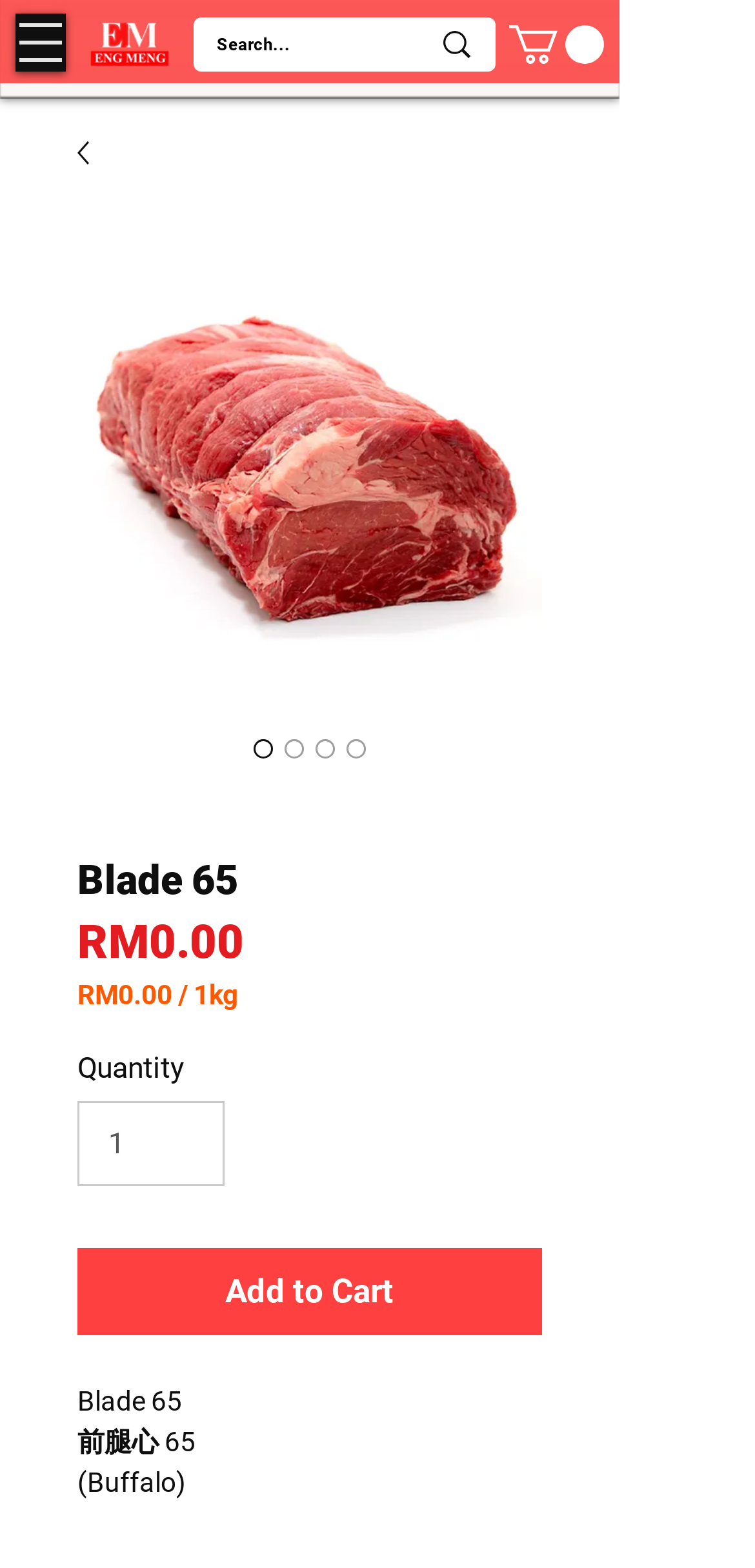Analyze and describe the webpage in a detailed narrative.

The webpage is about Blade 65, a type of buffalo meat. At the top left corner, there is a button to open the navigation menu. Next to it, there is the Eng Meng Frozen Food logo, which is an image. 

On the top right side, there is a search bar with a magnifying glass icon. The search bar has a placeholder text "Search...". 

Below the search bar, there is a link with an image, which appears to be a shopping cart icon. 

The main content of the page is about Blade 65. There is a heading that reads "Blade 65" and an image of the product. Below the image, there are four radio buttons with the same label "Blade 65", but only one of them is checked. 

The product information is displayed in a table-like format. The price is listed as RM0.00, and the weight is 1 Kilogram. There is a quantity selector that allows users to choose the quantity, with a minimum value of 1 and a maximum value of 99999. 

Below the product information, there is an "Add to Cart" button. 

Finally, there are three lines of text that describe the product: "Blade 65", "前腿心 65", and "(Buffalo)".